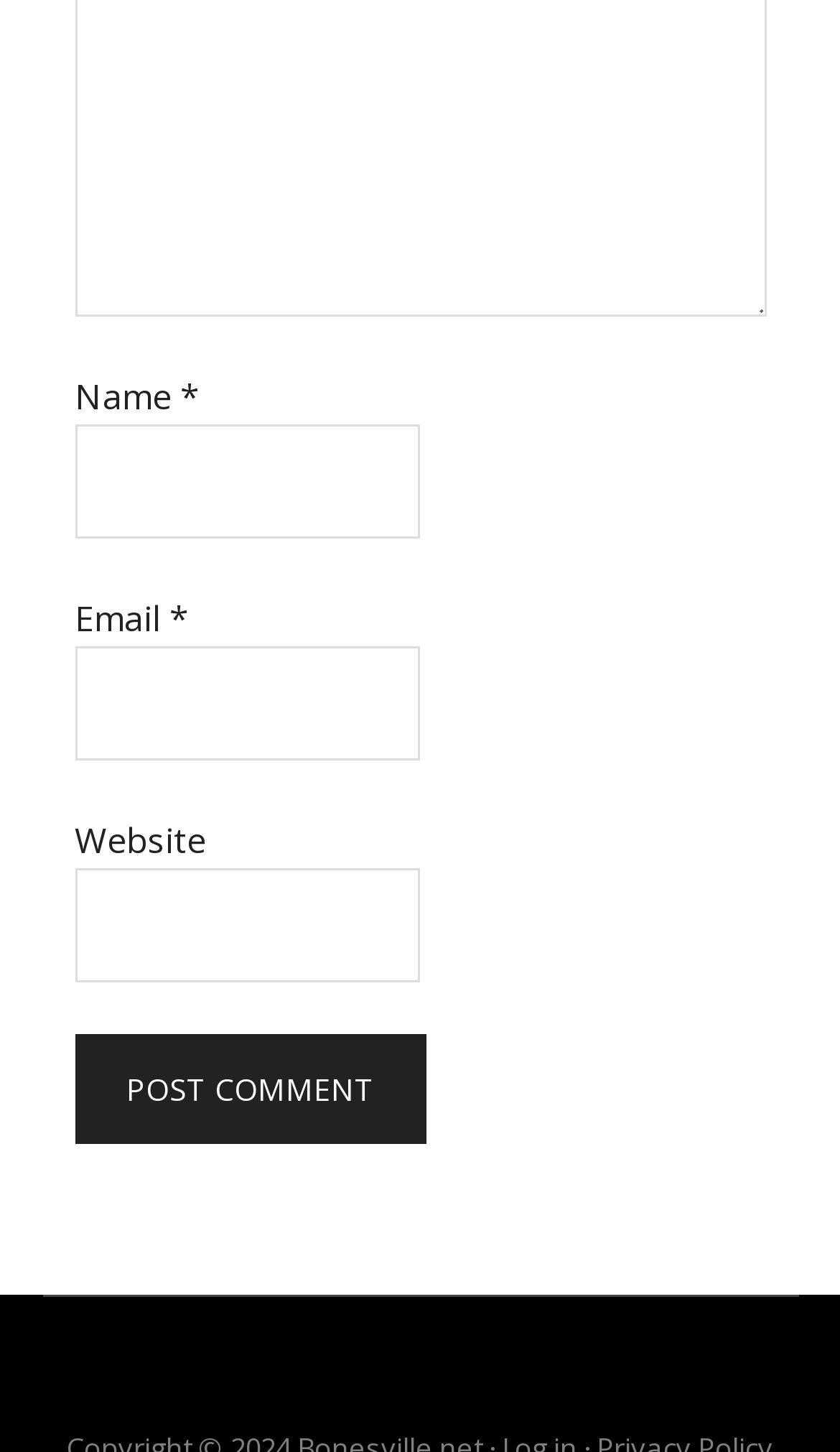Provide a single word or phrase to answer the given question: 
How many textboxes are there on the webpage?

3